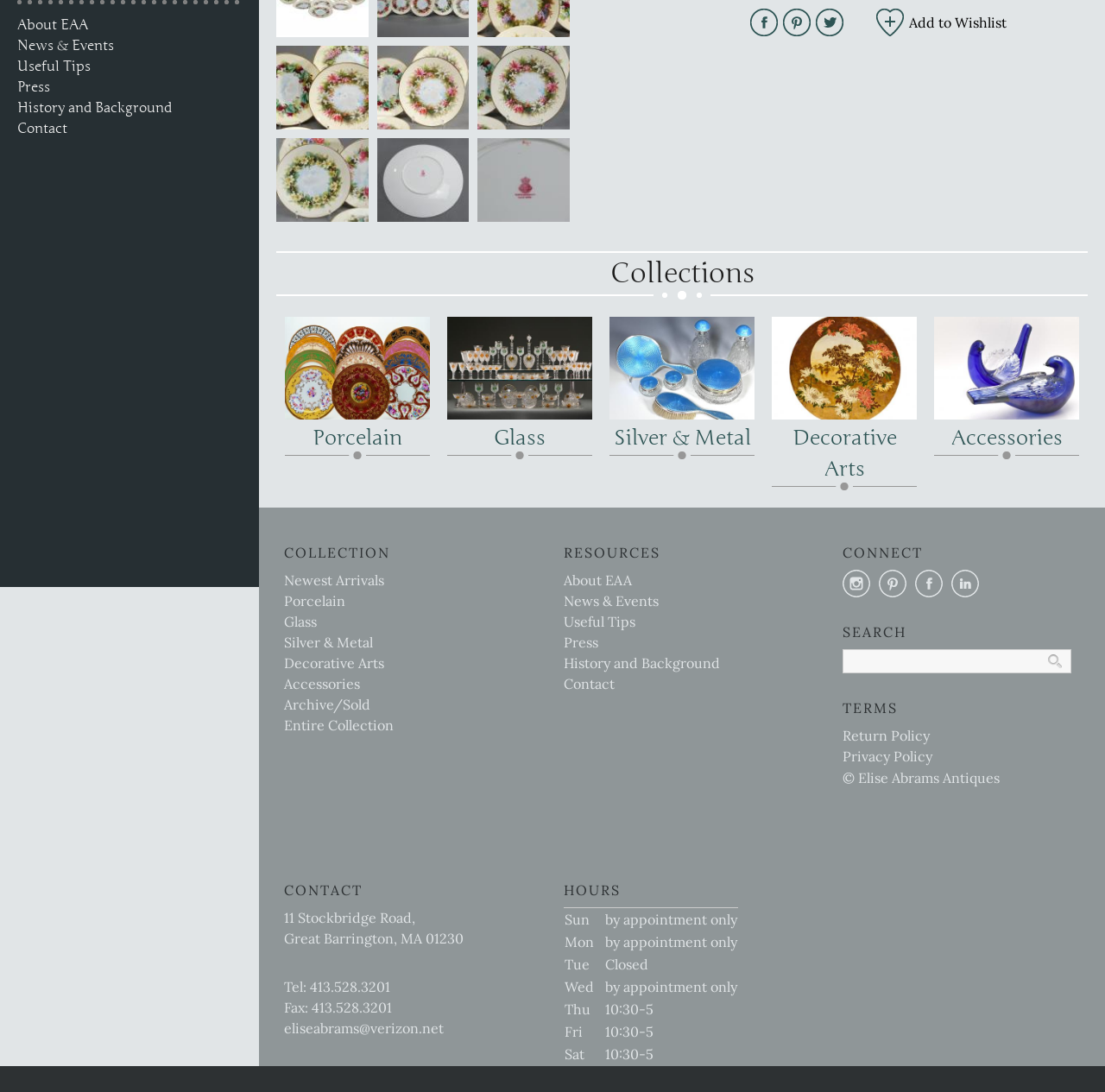Extract the bounding box coordinates for the described element: "Privacy Policy". The coordinates should be represented as four float numbers between 0 and 1: [left, top, right, bottom].

[0.763, 0.684, 0.844, 0.7]